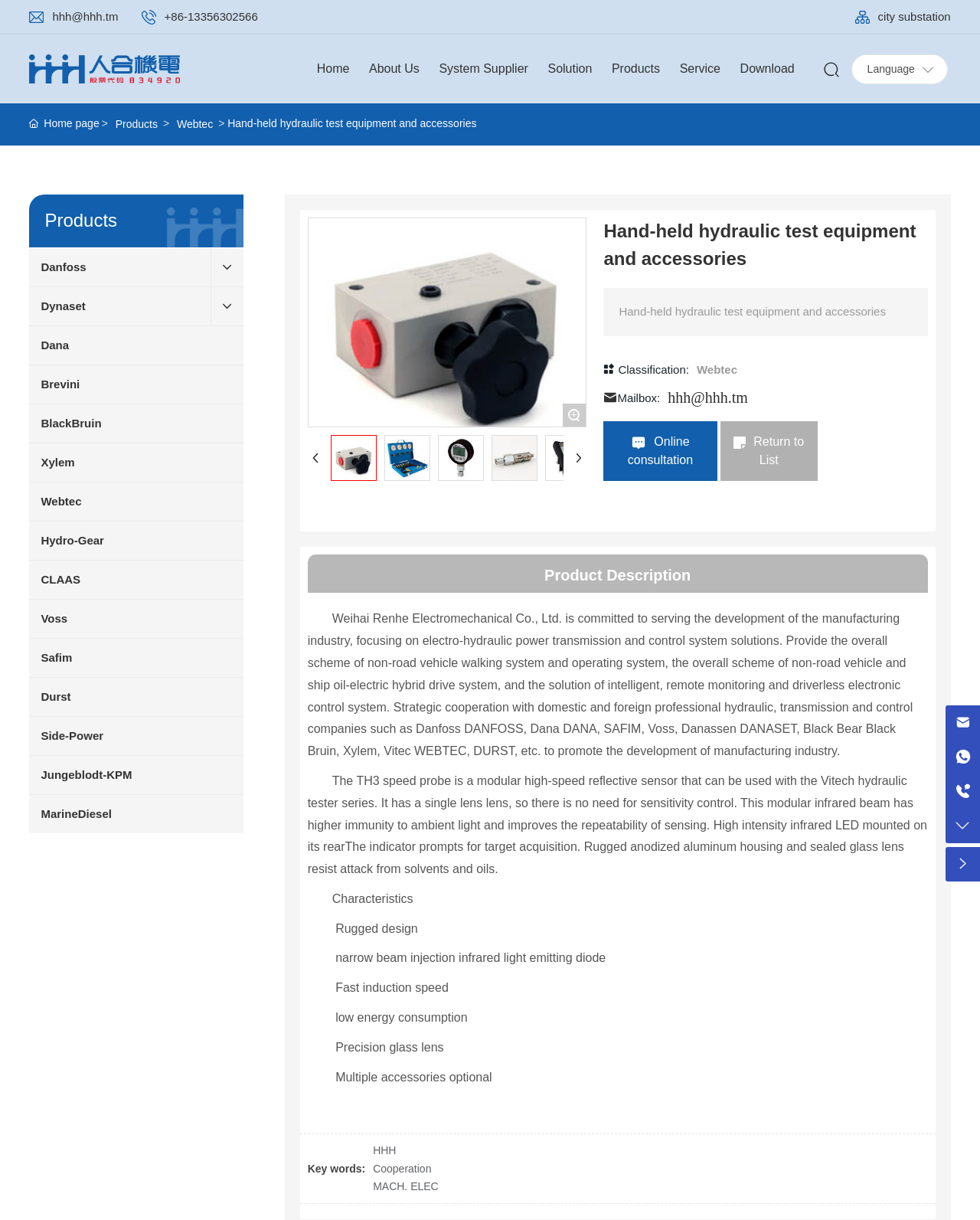What is the company's cooperation strategy?
Look at the image and respond with a single word or a short phrase.

Strategic cooperation with professional companies